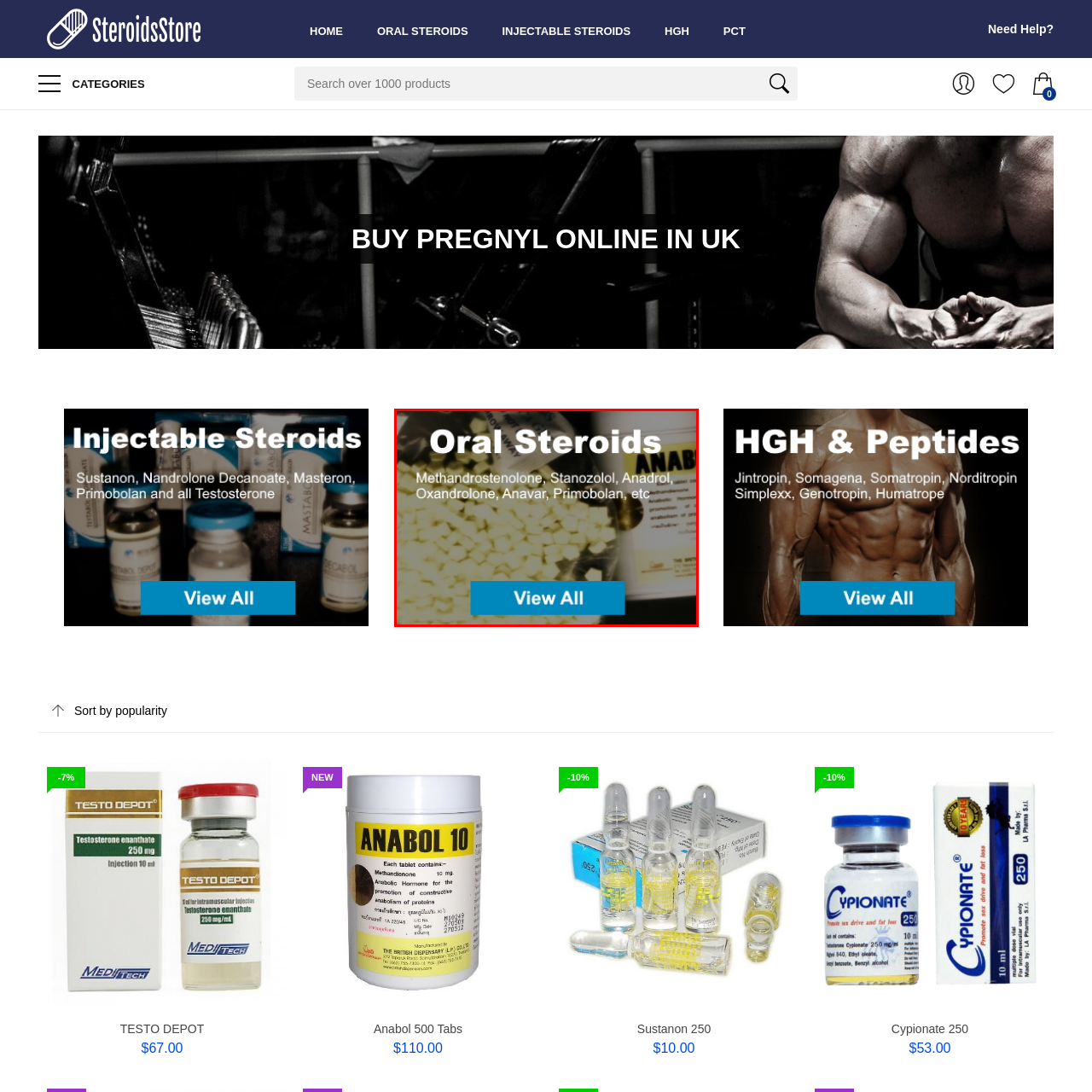Look closely at the image within the red bounding box, What is the purpose of the blue button? Respond with a single word or short phrase.

To view more options